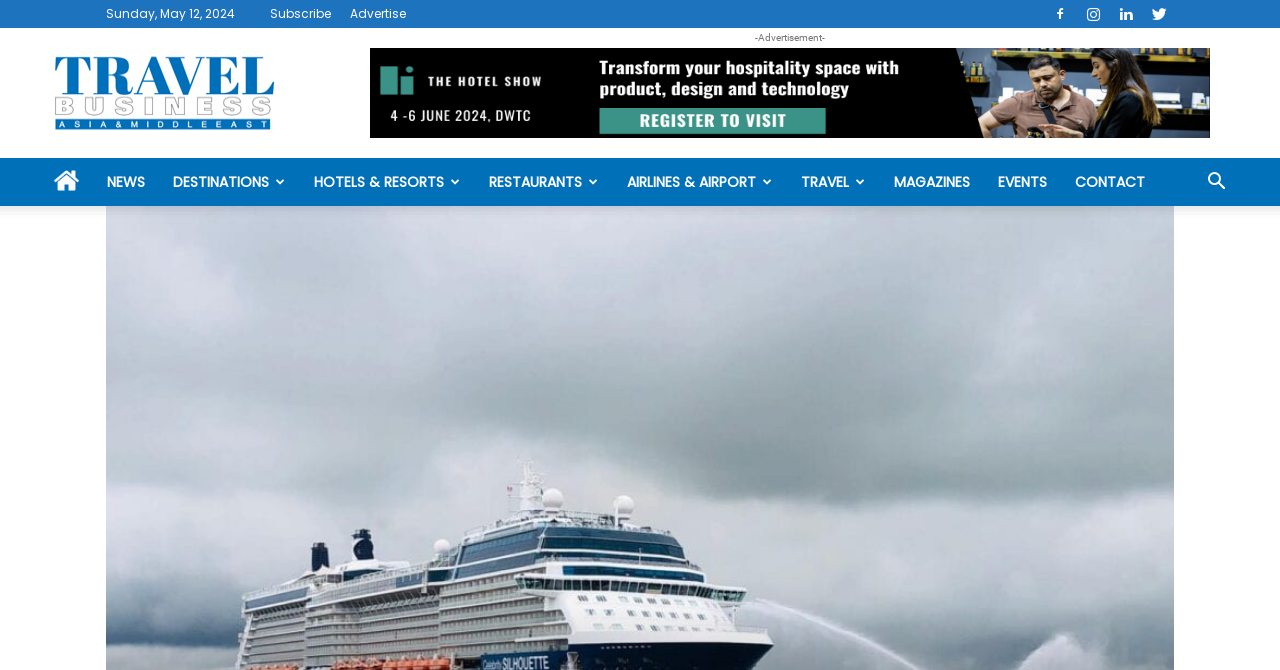Please provide a short answer using a single word or phrase for the question:
What is the date of the news article?

Sunday, May 12, 2024